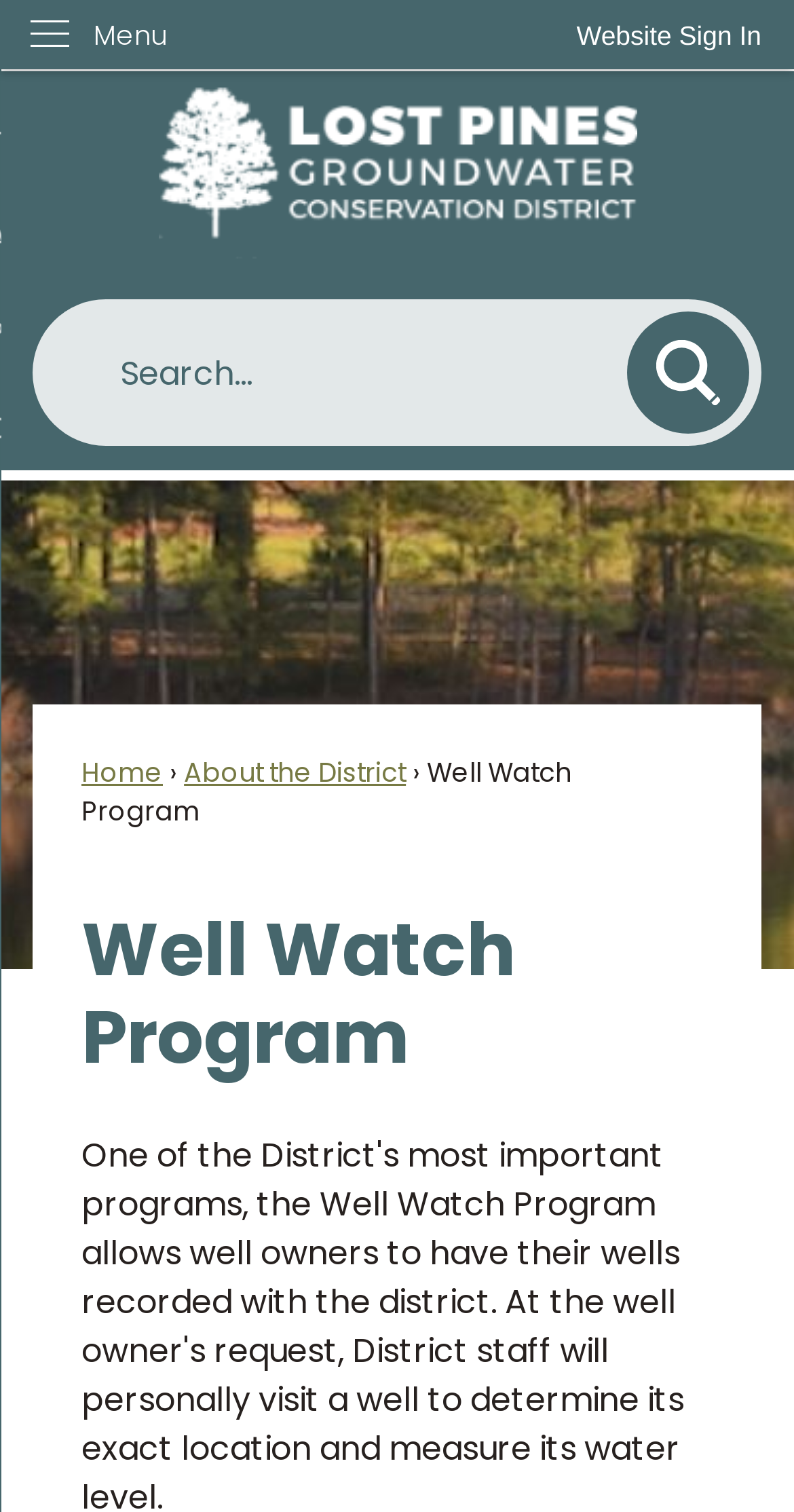Generate a comprehensive description of the webpage.

The webpage is about the Well Watch Program, which is part of the Lost Pines Groundwater Conservation District. At the top left corner, there is a "Skip to Main Content" link, followed by a "Website Sign In" button at the top right corner. Next to the sign-in button, there is a vertical menu with a "Menu" label. 

Below the menu, there is a prominent link to the Lost Pines Groundwater Conservation District Home Page, accompanied by an image. 

A search region is located below the home page link, consisting of a search textbox, a search button with a search icon, and a status indicator. The search button is positioned to the right of the search textbox.

The main content area is divided into sections, with a "Home" link, an "About the District" link, and a "Well Watch Program" heading. The "Well Watch Program" heading is a prominent element, spanning across most of the main content area. There is also a static text element with the same label, "Well Watch Program", positioned above the heading.